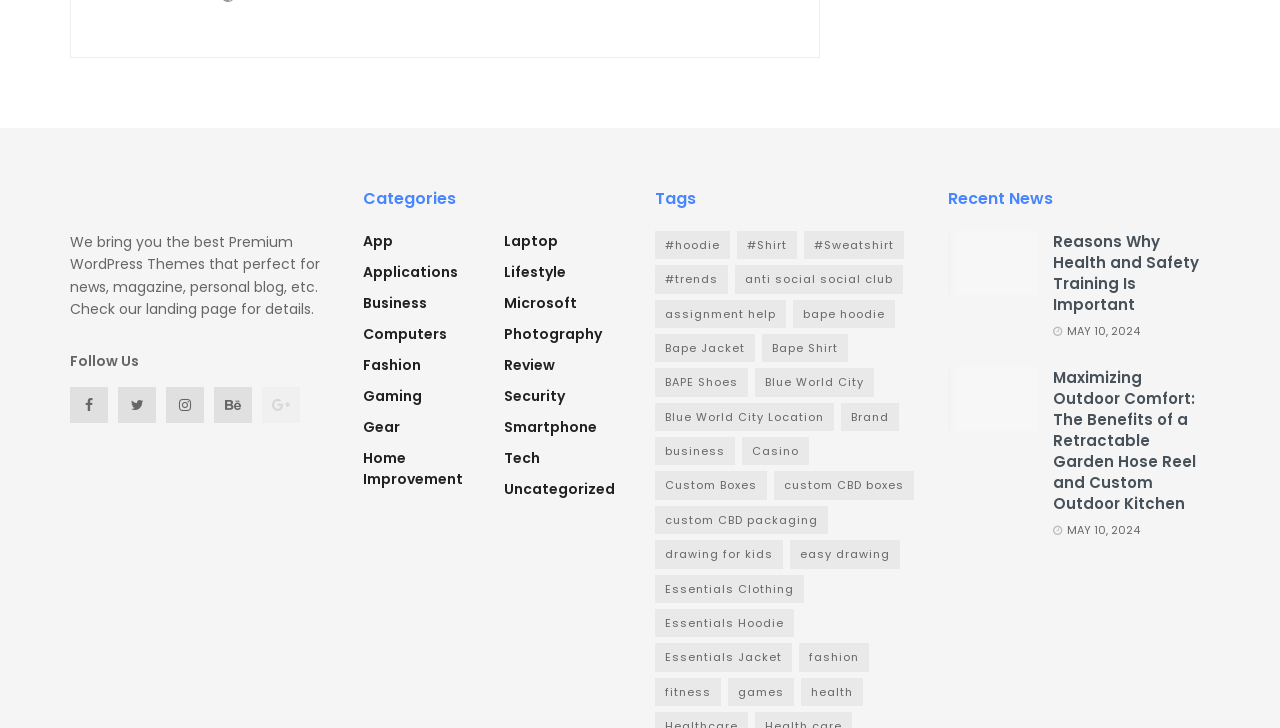Based on the image, provide a detailed and complete answer to the question: 
What is the date of the news article 'Maximizing Outdoor Comfort: The Benefits of a Retractable Garden Hose Reel and Custom Outdoor Kitchen'?

The date of the news article can be found below the title of the article, which is 'MAY 10, 2024'.